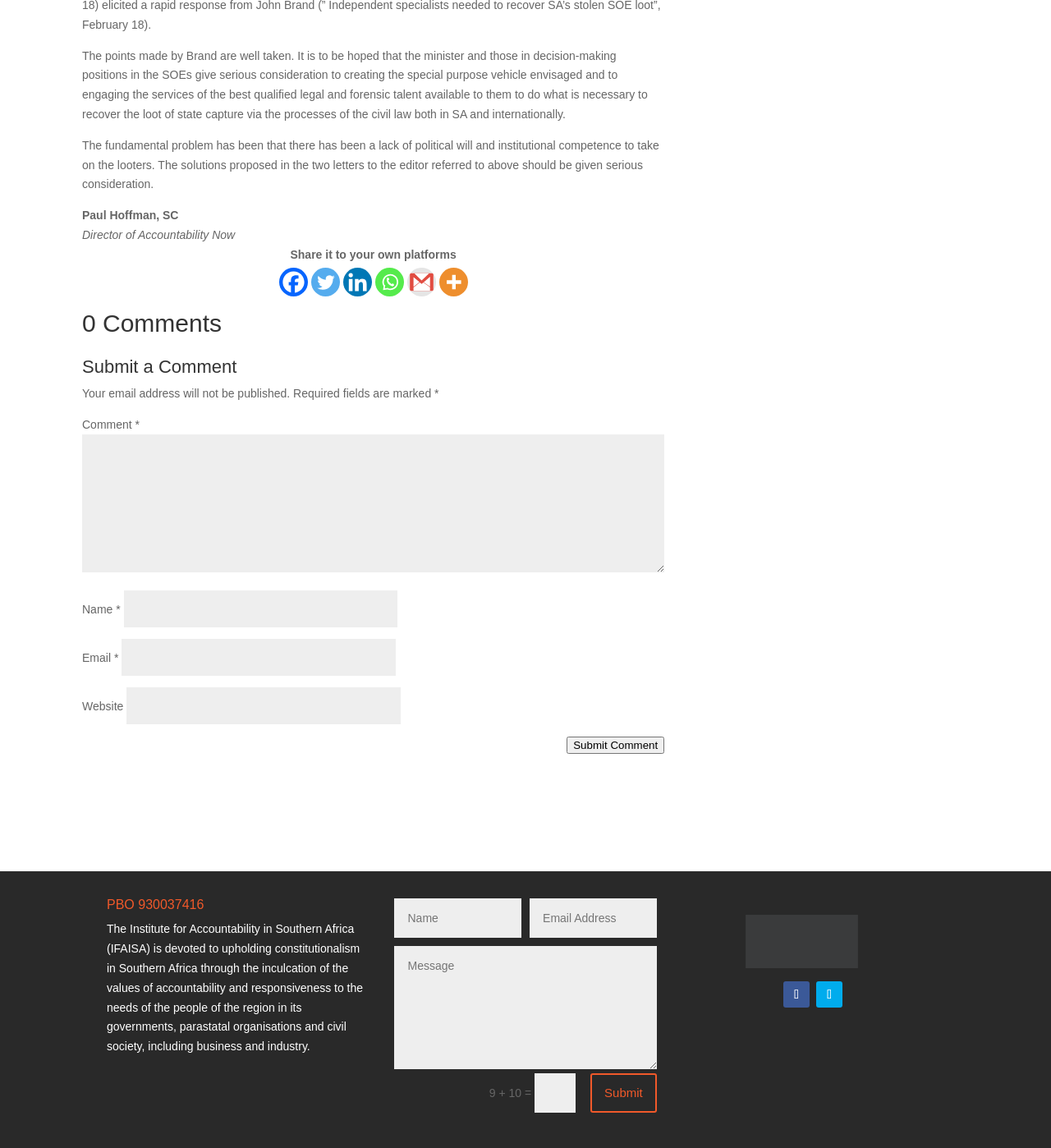Determine the bounding box for the described HTML element: "parent_node: Name * name="author"". Ensure the coordinates are four float numbers between 0 and 1 in the format [left, top, right, bottom].

[0.118, 0.514, 0.378, 0.547]